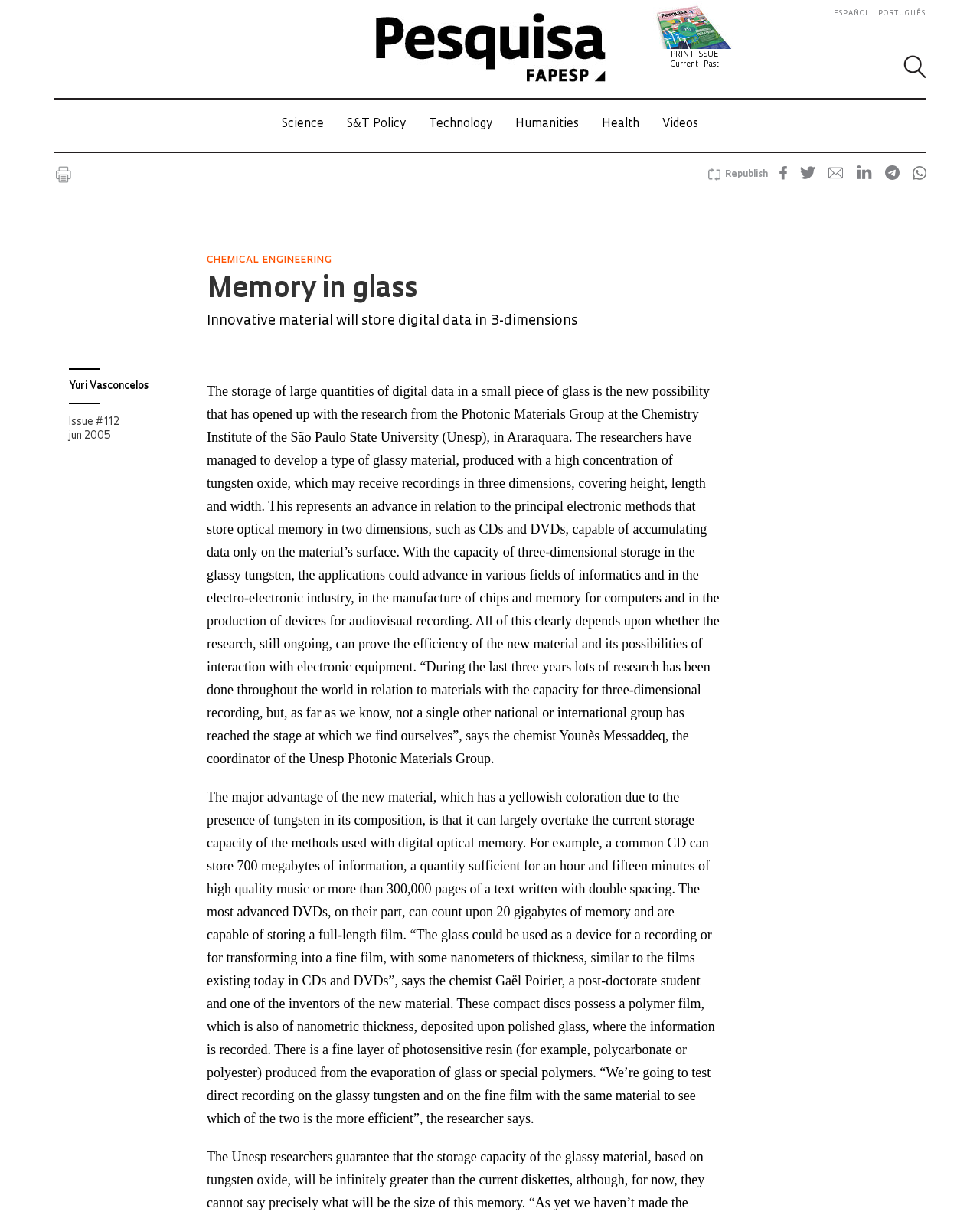What is the advantage of the new material?
Based on the image content, provide your answer in one word or a short phrase.

Larger storage capacity